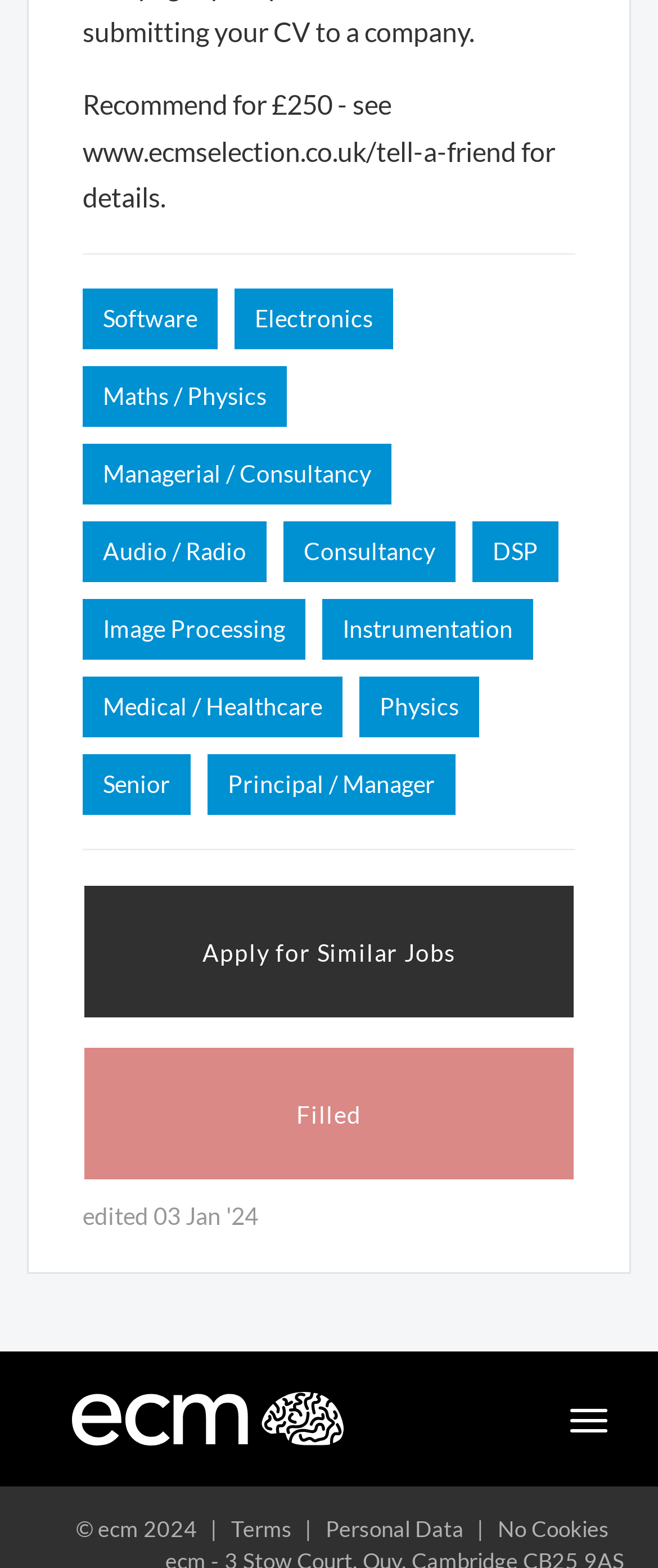Find the bounding box coordinates for the HTML element described in this sentence: "Personal Data". Provide the coordinates as four float numbers between 0 and 1, in the format [left, top, right, bottom].

[0.495, 0.966, 0.705, 0.983]